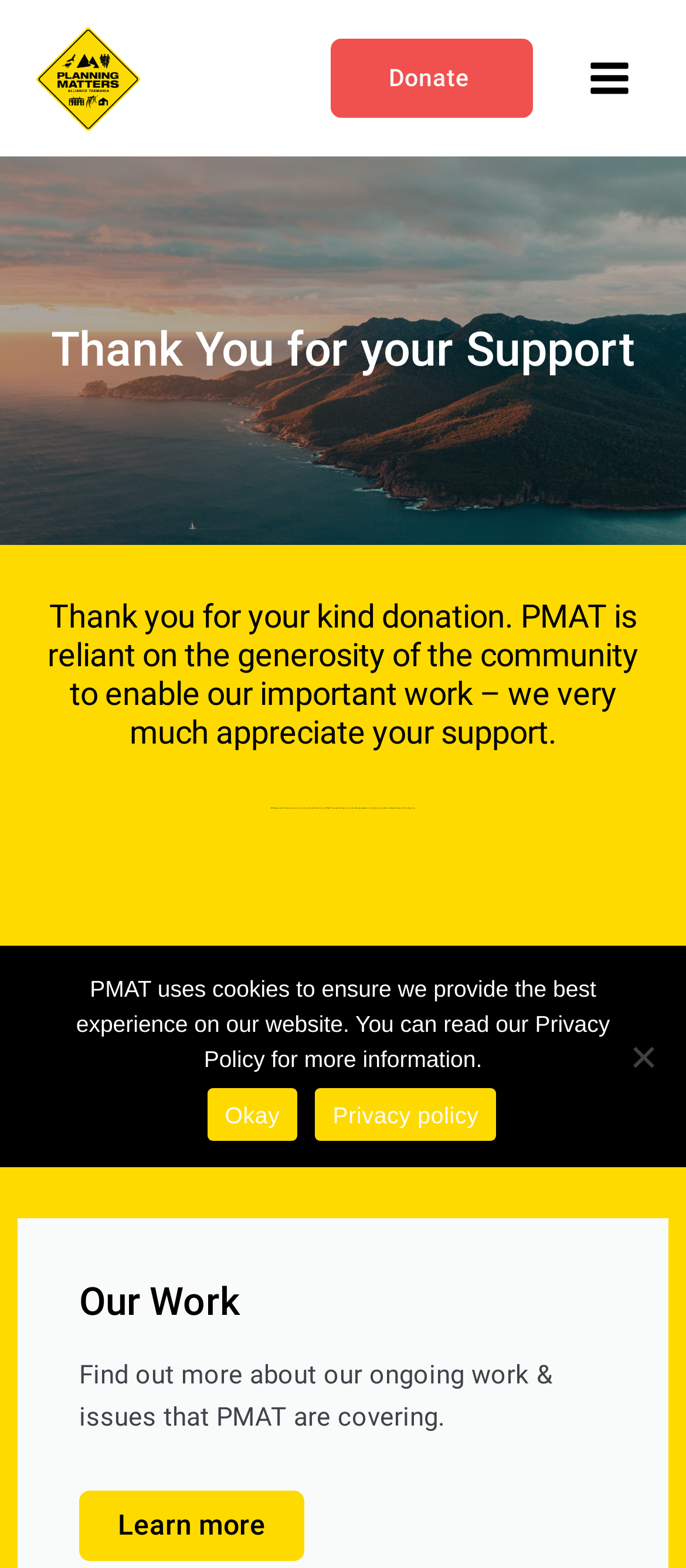Given the description "back to Updates", provide the bounding box coordinates of the corresponding UI element.

None